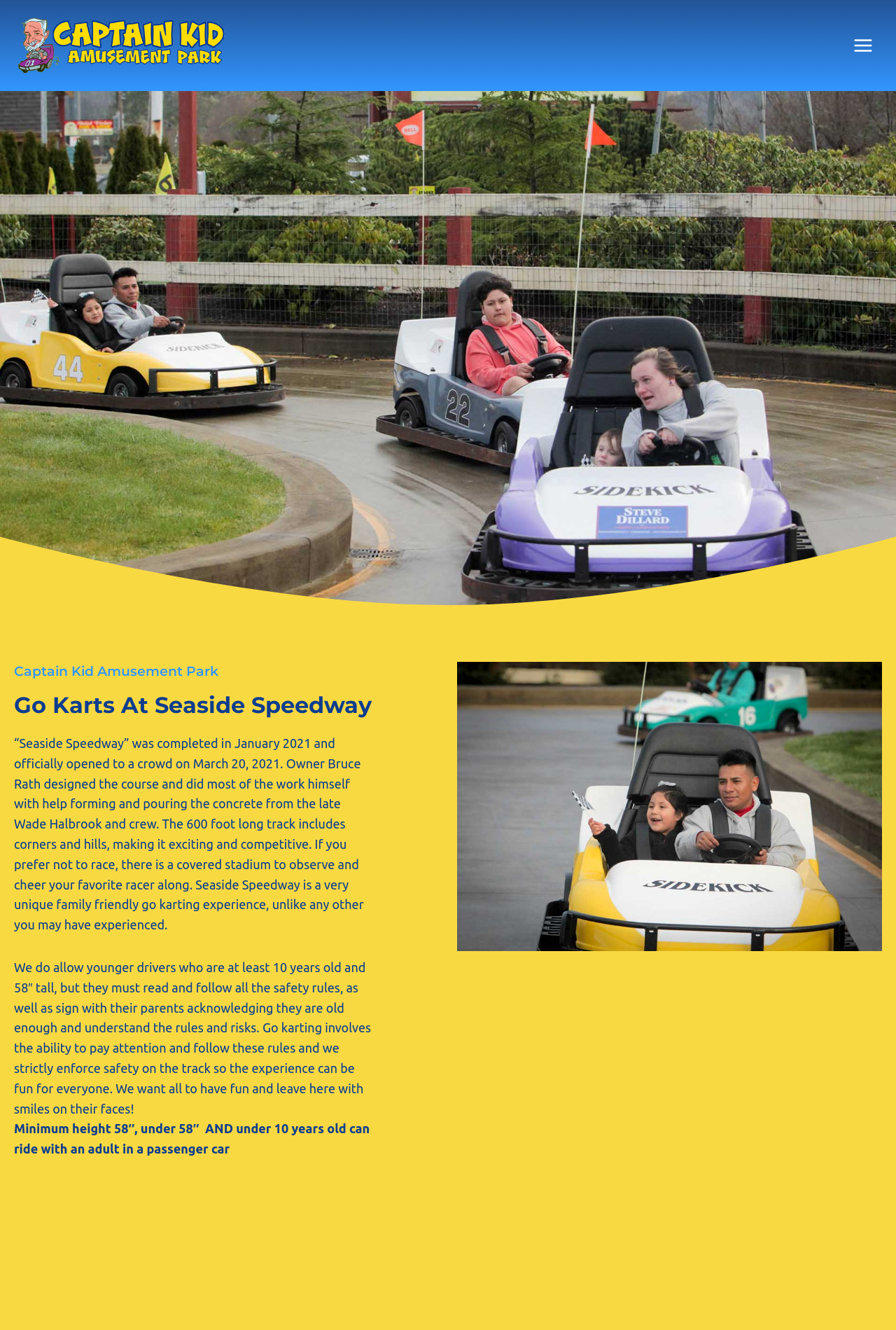Examine the image carefully and respond to the question with a detailed answer: 
What is the age requirement for younger drivers to drive a go-kart?

The webpage states 'We do allow younger drivers who are at least 10 years old and 58″ tall, but they must read and follow all the safety rules, as well as sign with their parents acknowledging they are old enough and understand the rules and risks.', which indicates that the age requirement for younger drivers to drive a go-kart is 10 years old.